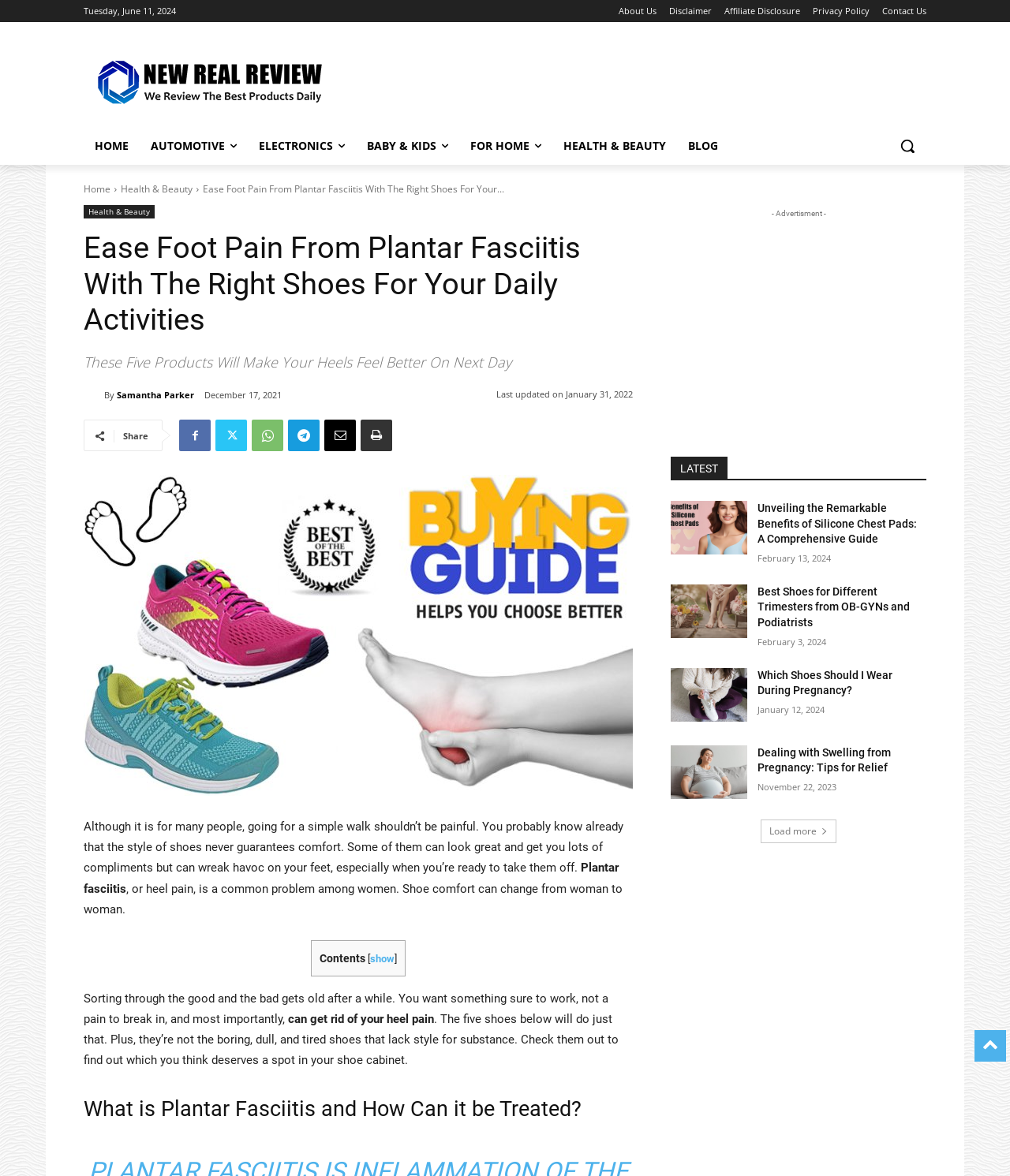Determine the bounding box coordinates of the clickable element to complete this instruction: "Click the 'HOME' link". Provide the coordinates in the format of four float numbers between 0 and 1, [left, top, right, bottom].

[0.083, 0.108, 0.138, 0.14]